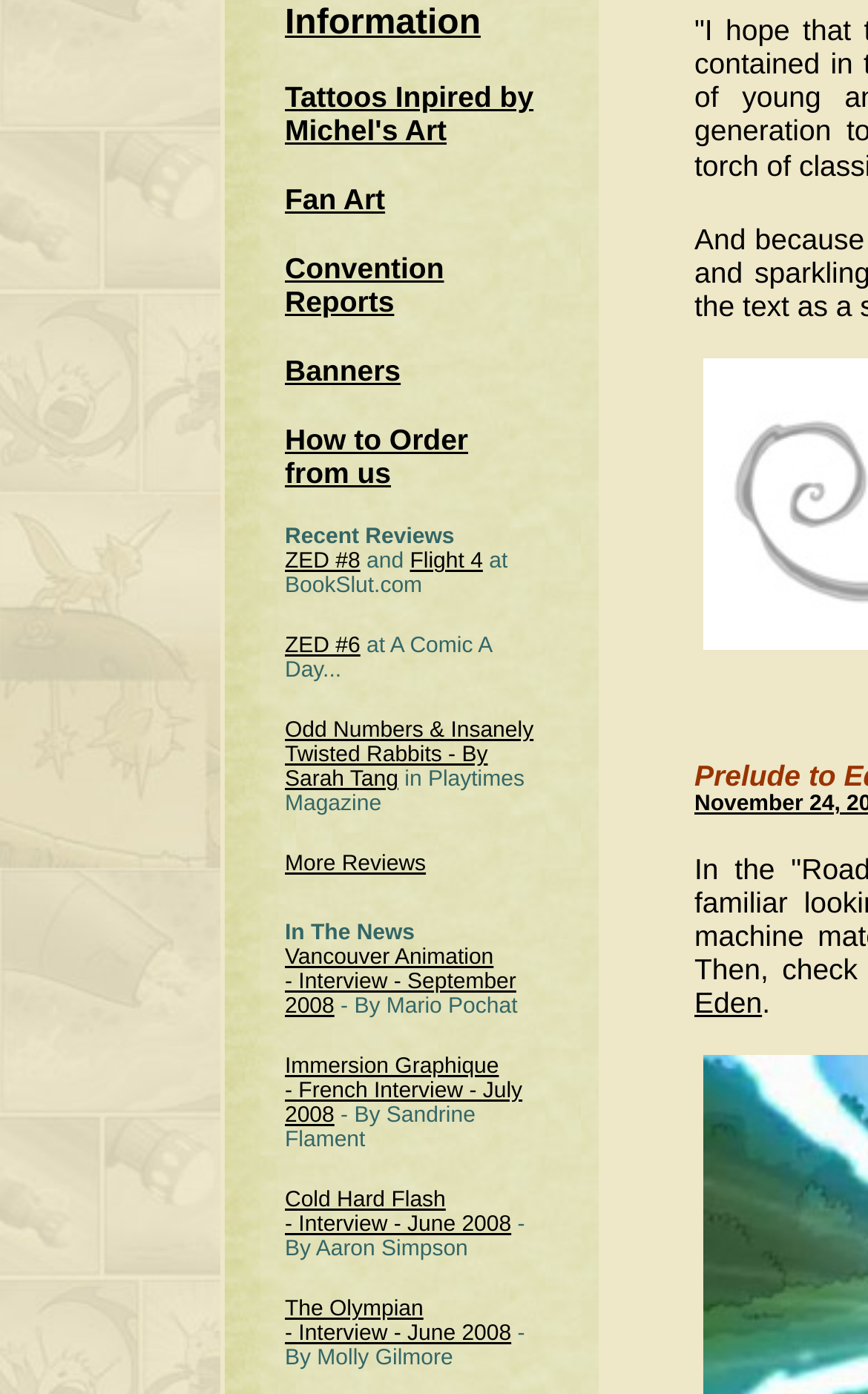Pinpoint the bounding box coordinates for the area that should be clicked to perform the following instruction: "View Vancouver Animation interview".

[0.328, 0.679, 0.595, 0.731]